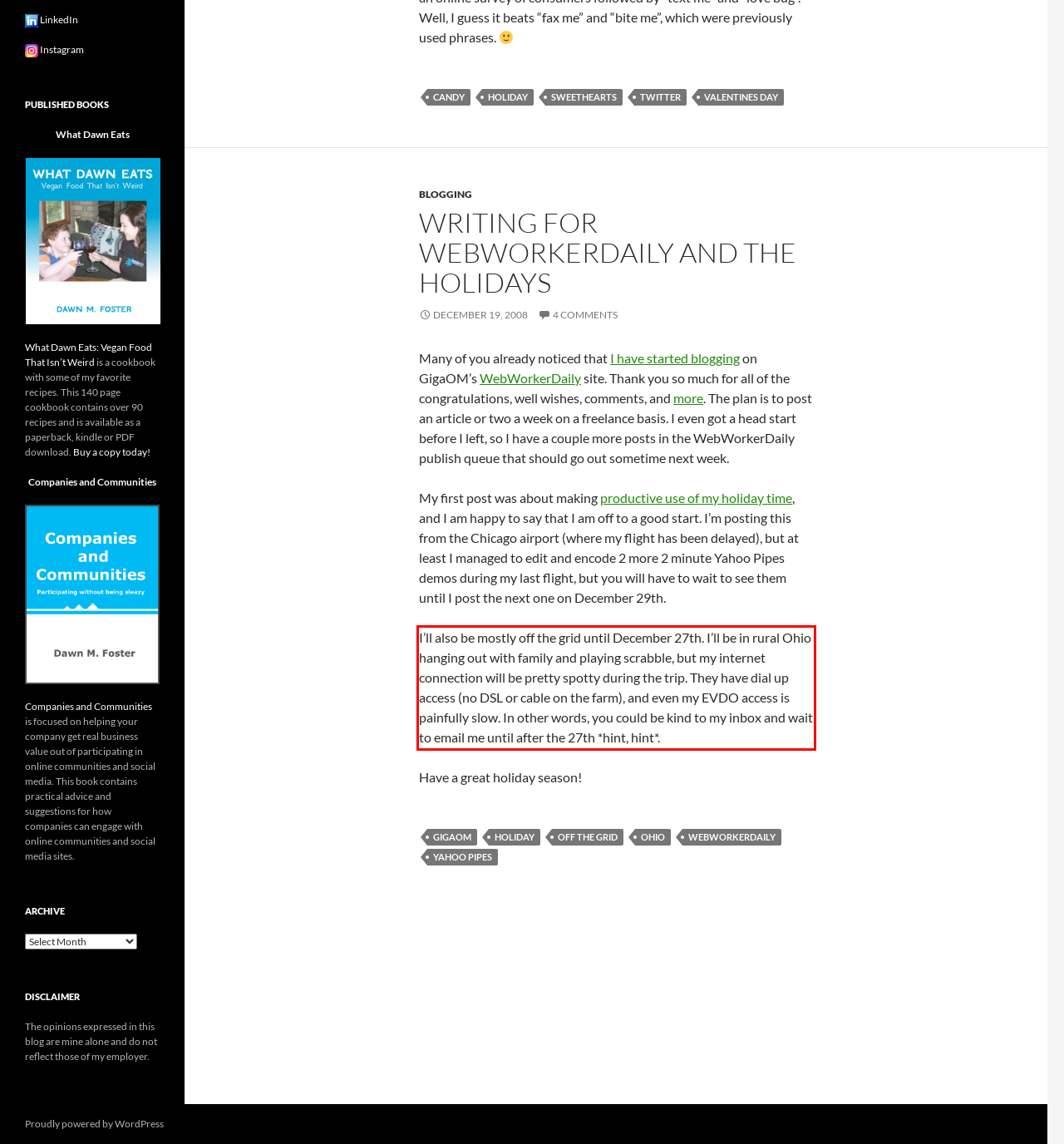You are given a screenshot showing a webpage with a red bounding box. Perform OCR to capture the text within the red bounding box.

I’ll also be mostly off the grid until December 27th. I’ll be in rural Ohio hanging out with family and playing scrabble, but my internet connection will be pretty spotty during the trip. They have dial up access (no DSL or cable on the farm), and even my EVDO access is painfully slow. In other words, you could be kind to my inbox and wait to email me until after the 27th *hint, hint*.